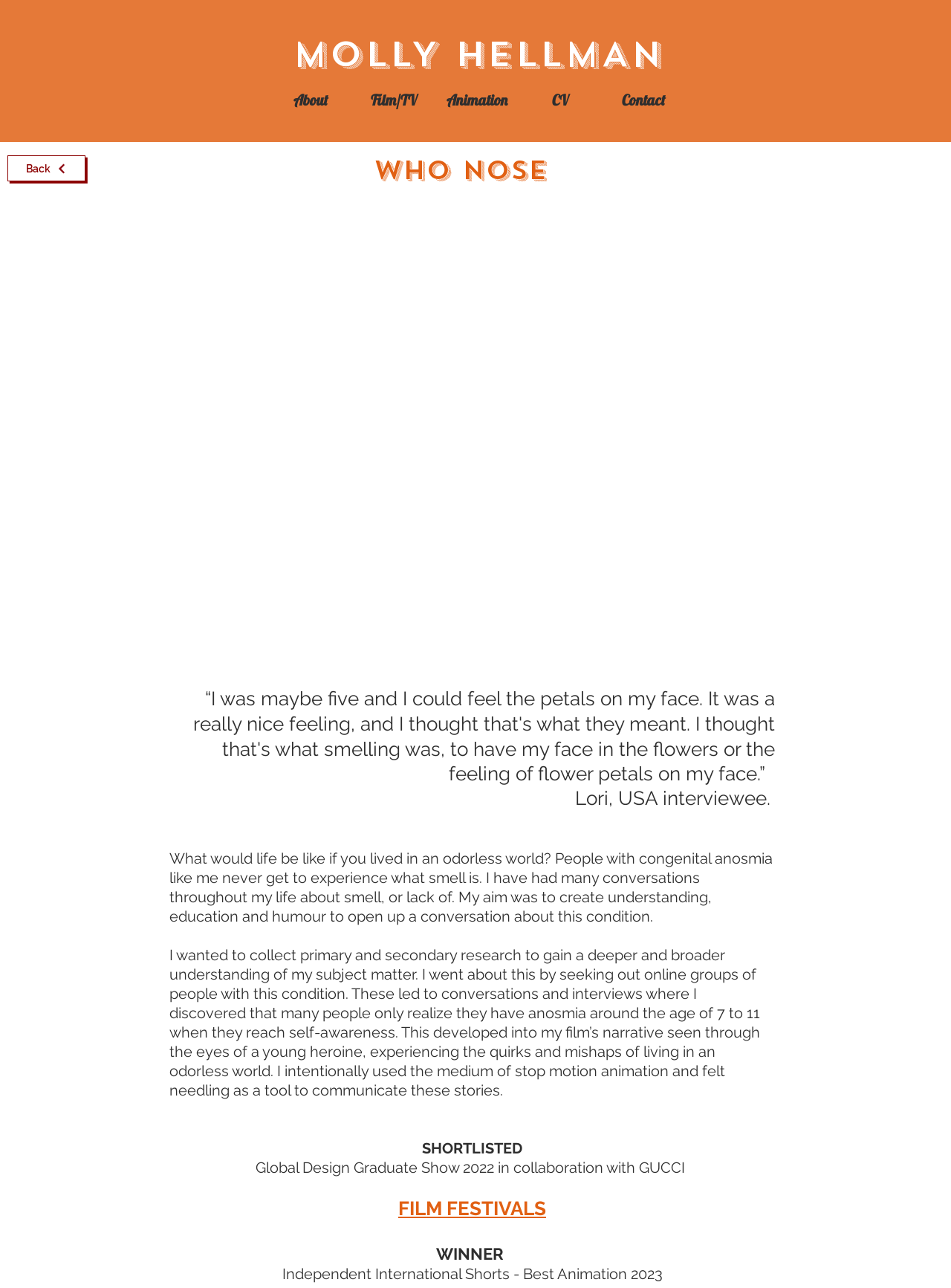What is the medium used to create the animation film?
Kindly answer the question with as much detail as you can.

I found the information about the medium used to create the animation film in the StaticText element with bounding box coordinates [0.178, 0.735, 0.799, 0.854], which mentions 'stop motion animation' as the medium used to communicate the stories.